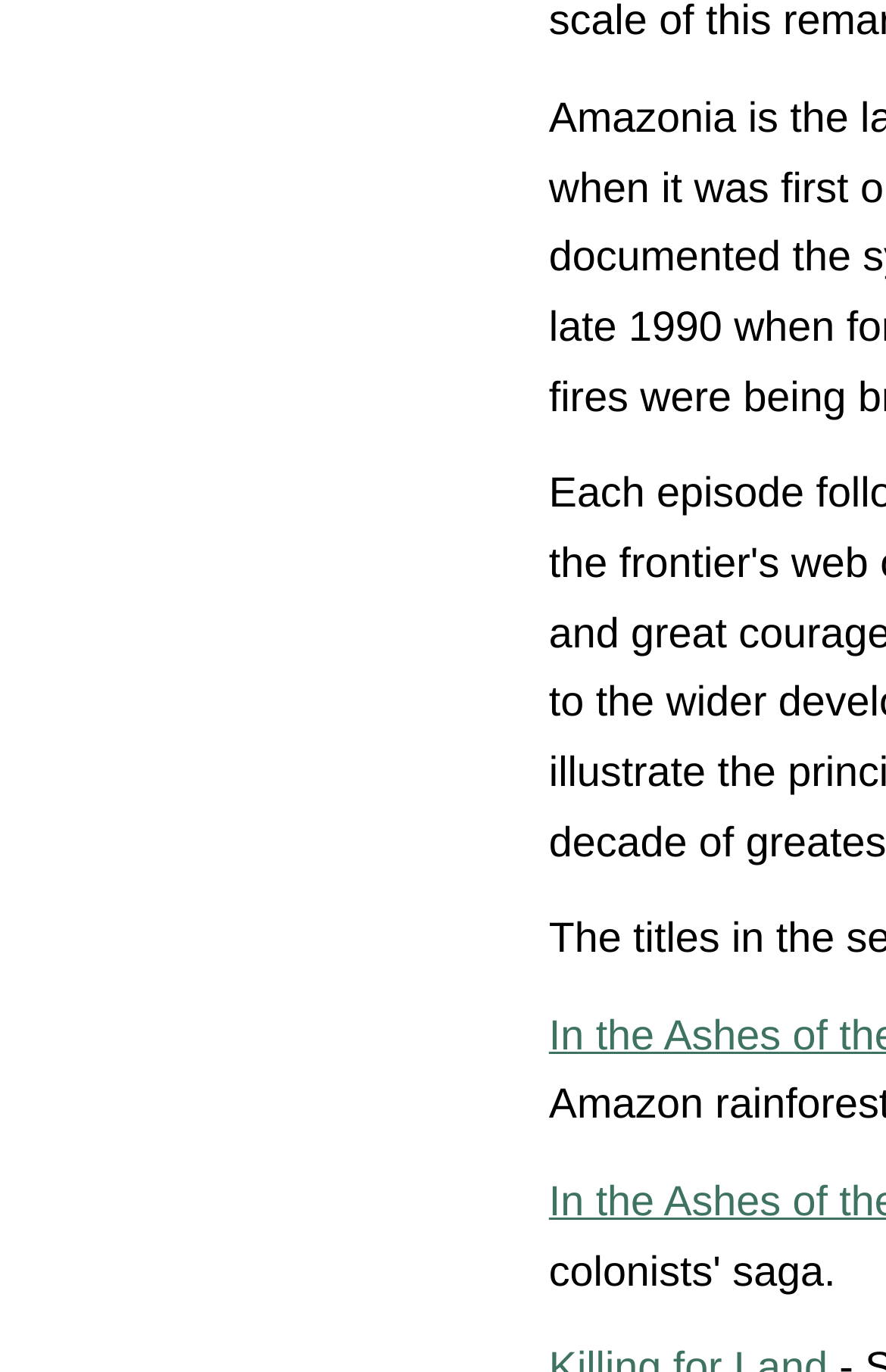Ascertain the bounding box coordinates for the UI element detailed here: "Killing for Land". The coordinates should be provided as [left, top, right, bottom] with each value being a float between 0 and 1.

[0.619, 0.753, 0.934, 0.788]